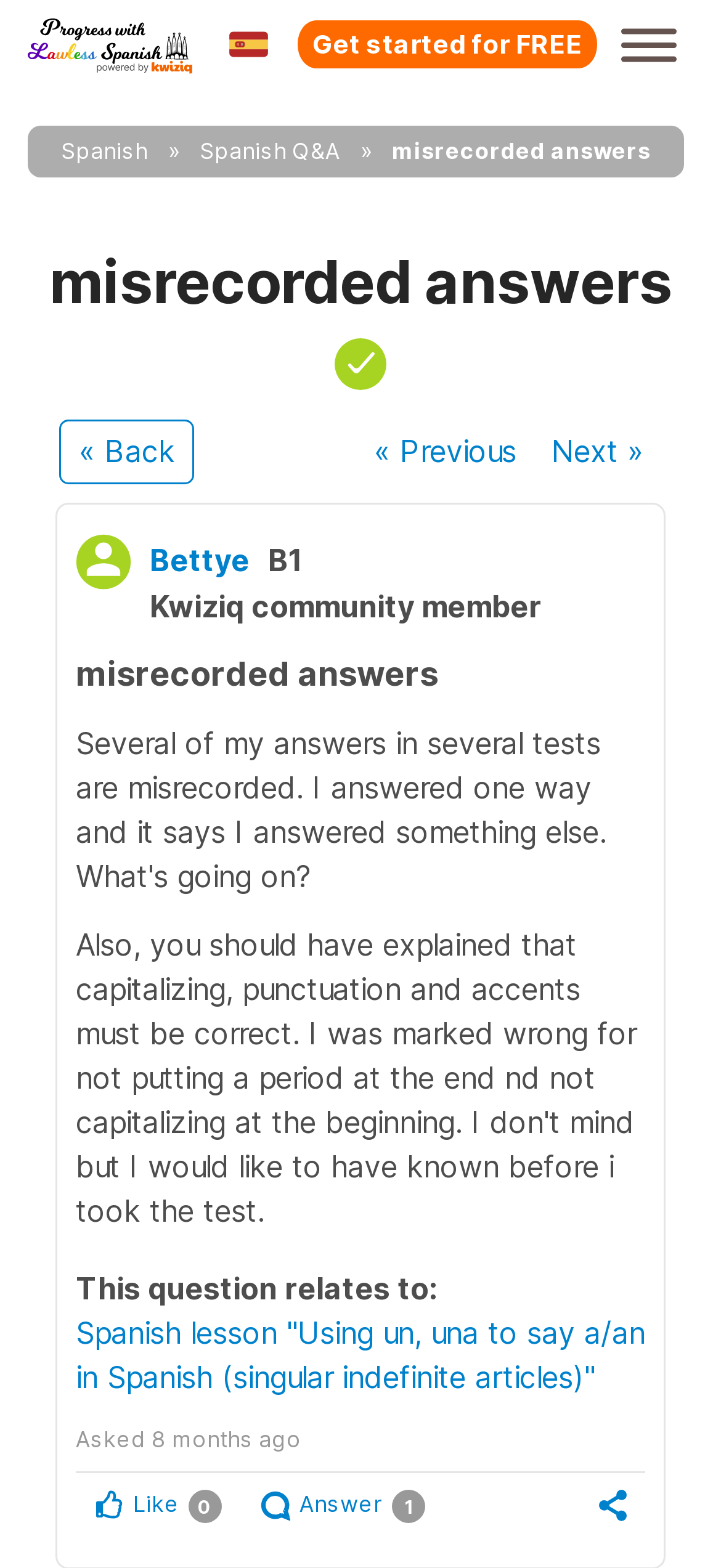Please identify the bounding box coordinates of the element on the webpage that should be clicked to follow this instruction: "View the previous question". The bounding box coordinates should be given as four float numbers between 0 and 1, formatted as [left, top, right, bottom].

[0.494, 0.269, 0.741, 0.308]